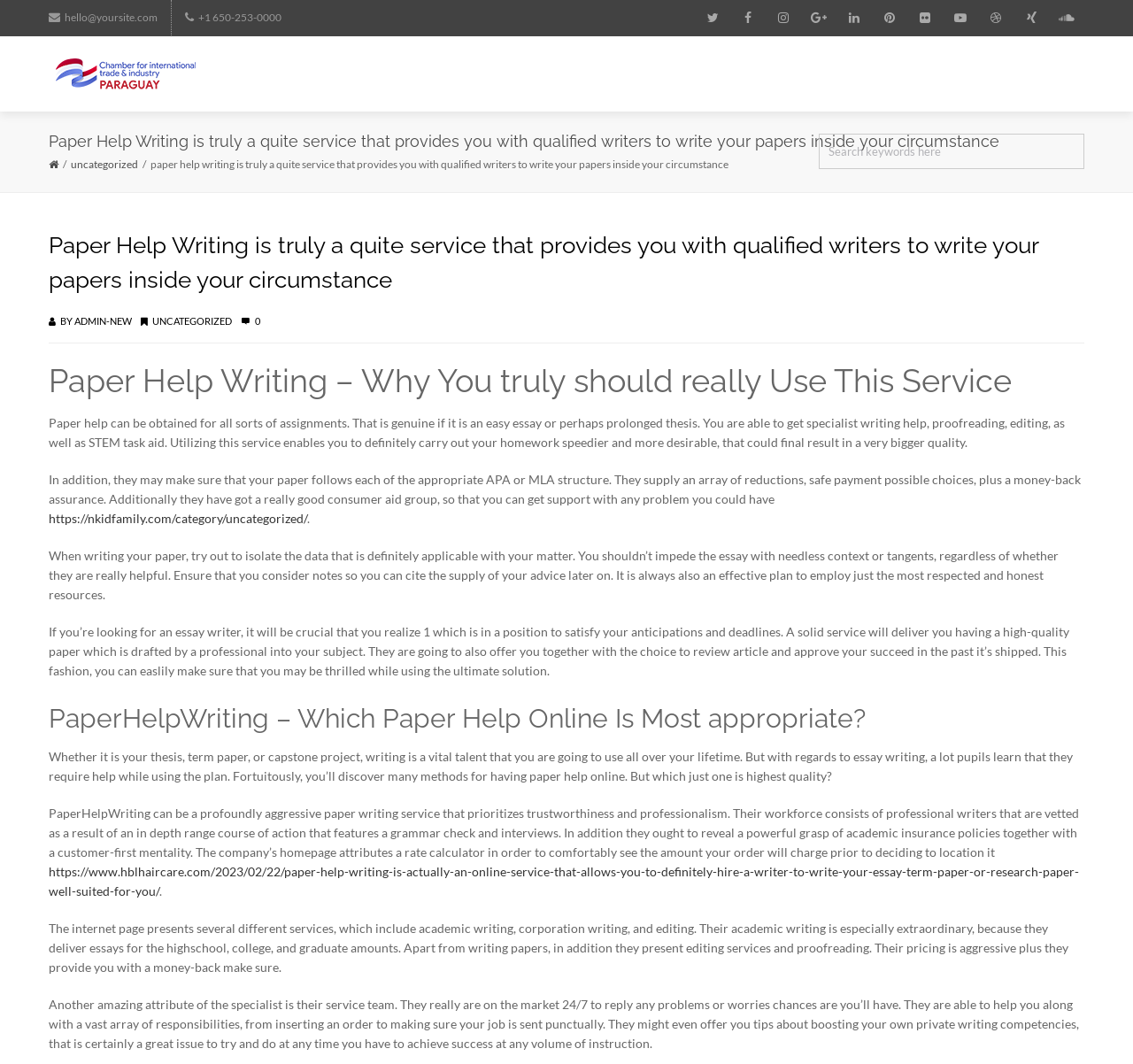Refer to the image and provide an in-depth answer to the question: 
Is there a search box on the webpage?

I looked at the webpage structure and found a group element with a textbox and a static text 'Search keywords here', which suggests that there is a search box on the webpage.